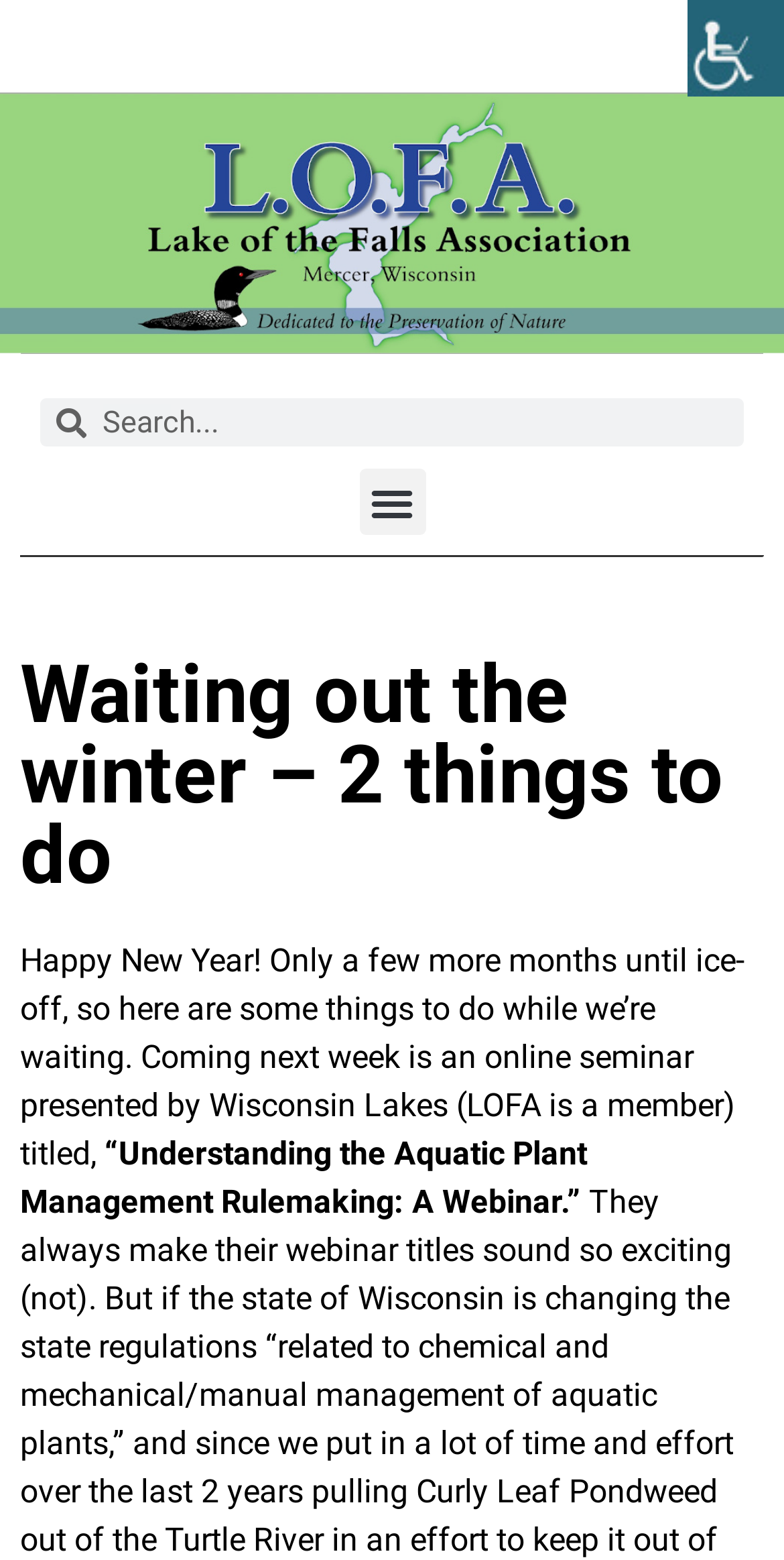Bounding box coordinates are specified in the format (top-left x, top-left y, bottom-right x, bottom-right y). All values are floating point numbers bounded between 0 and 1. Please provide the bounding box coordinate of the region this sentence describes: Menu

[0.458, 0.3, 0.542, 0.343]